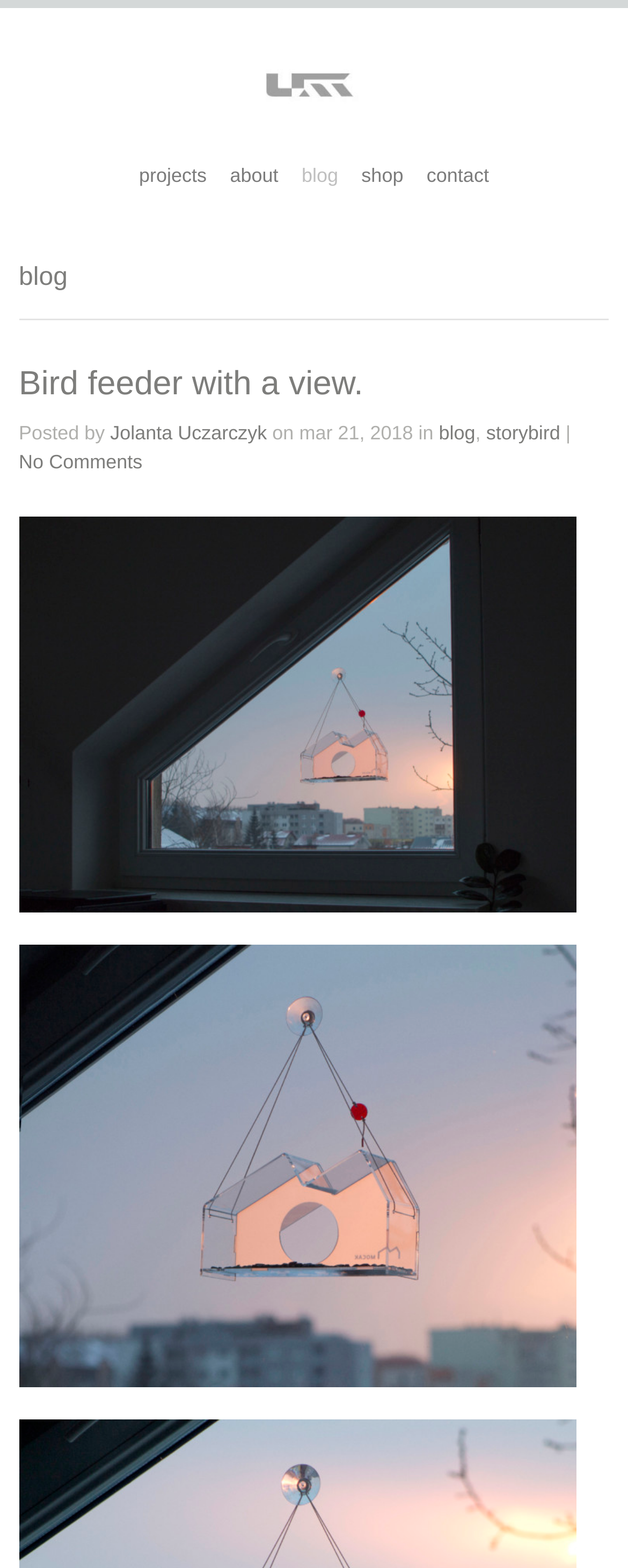Provide a one-word or short-phrase response to the question:
What is the date of the blog post?

Mar 21, 2018